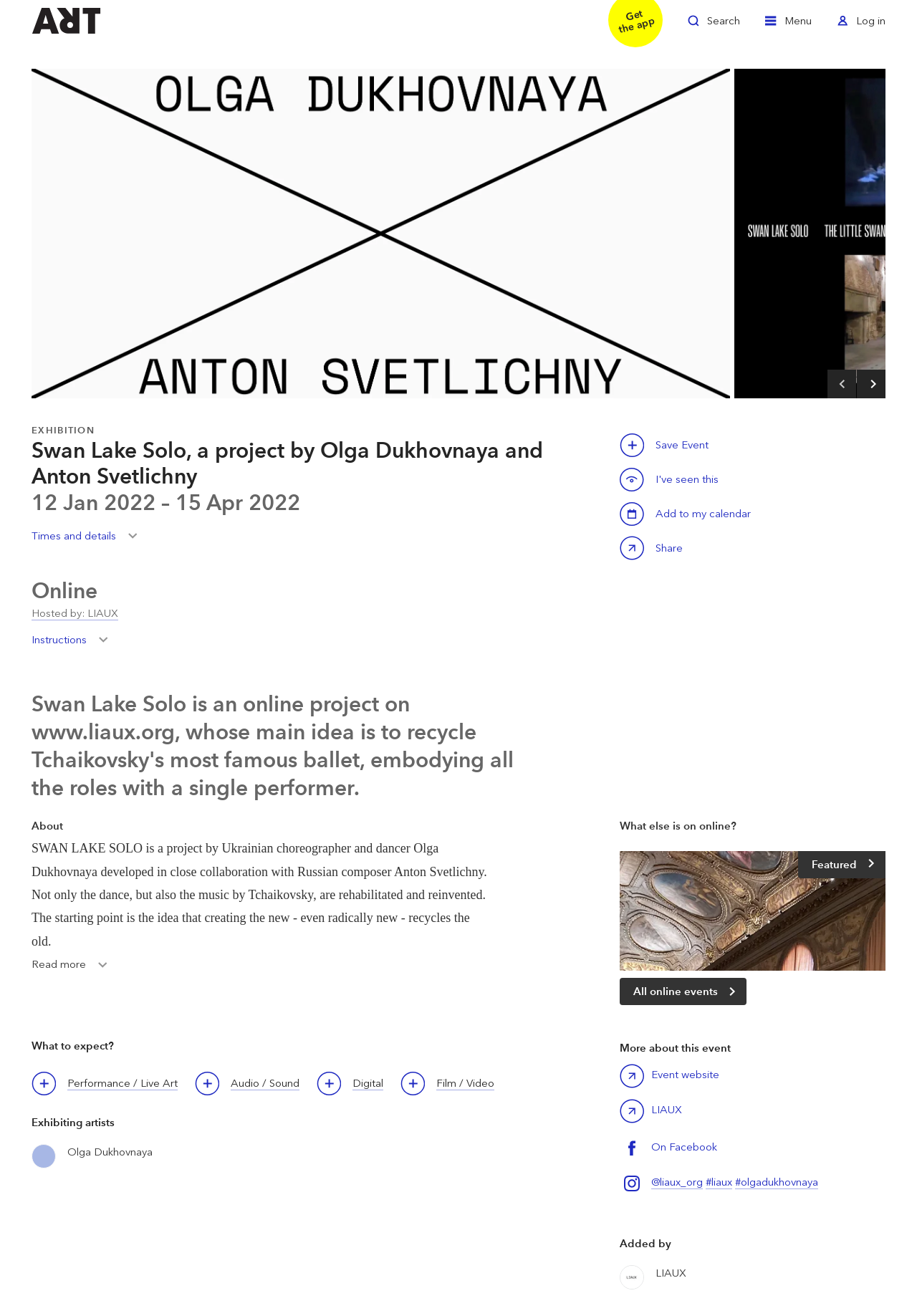Give a concise answer using one word or a phrase to the following question:
What is the role of Anton Svetlichny?

Russian composer